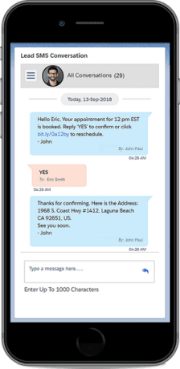Give a meticulous account of what the image depicts.

The image depicts a mobile interface showcasing a conversation within the 360 SMS App. The conversation is set on September 13, 2019, and illustrates a lead communication process. 

At the top of the screen, a header indicates the title "Lead SMS Conversation" with a notification badge showing "All Conversations (29)." Below, a message from John reads, "Hello Eric. Your appointment for 12 pm EST is booked. Reply 'YES' to confirm or click the link to reschedule," followed by a timestamp. 

A prompt response from Eric with a simple "YES" is displayed, indicating his confirmation. Further down, John replies with detailed logistical information about the appointment, including the address: "1983 S. Coast Hwy # 3142, Laguna Beach CA 92651, US," before concluding with "See you soon." 

The interface allows users to type messages, with a character limit indicated at the bottom, signifying an interactive and user-friendly SMS marketing experience through the app. The design emphasizes functionality tailored for effective communication in business settings, particularly for managing client interactions and appointments.